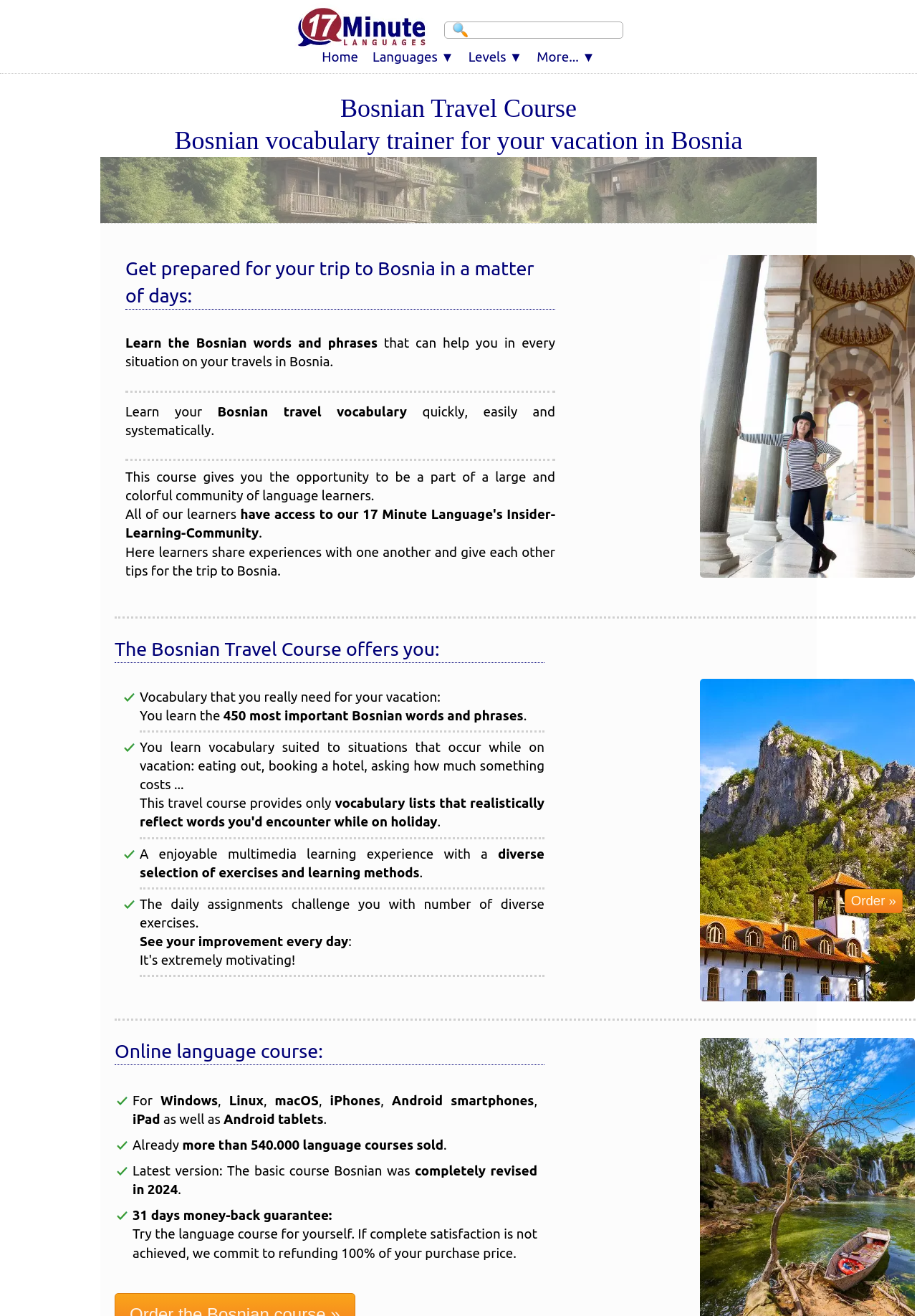What is the name of the company offering the course?
From the screenshot, supply a one-word or short-phrase answer.

17 Minute Languages